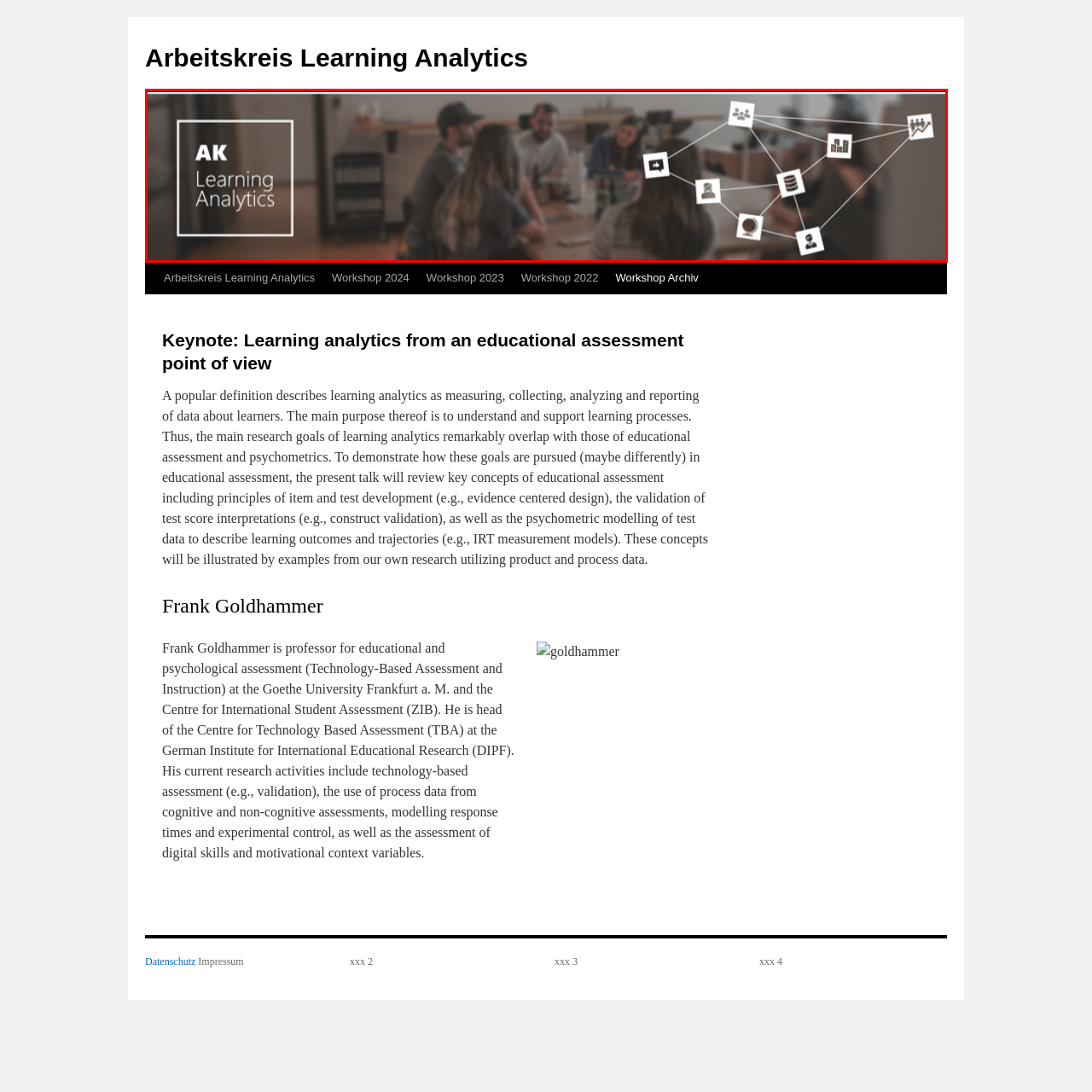Explain what is happening in the image inside the red outline in great detail.

The image features a visually engaging header for the "Arbeitskreis Learning Analytics," showcasing a collaborative environment where individuals are engaged in discussion around a large table. Positioned to the left, the graphic prominently displays the acronym "AK," along with the phrase "Learning Analytics," emphasizing the focus of the network. 

On the right side of the image, various icons connected by lines represent key concepts related to learning analytics, such as data monitoring, assessment, and collaboration—highlighting the integration of technology in education. The blurred background of people in conversation signifies a dynamic exchange of ideas, embodying the essence of teamwork and the importance of data-driven decision-making in educational assessment. This caption encapsulates the spirit of the event, which aims to enhance understanding and support in learning analytics.